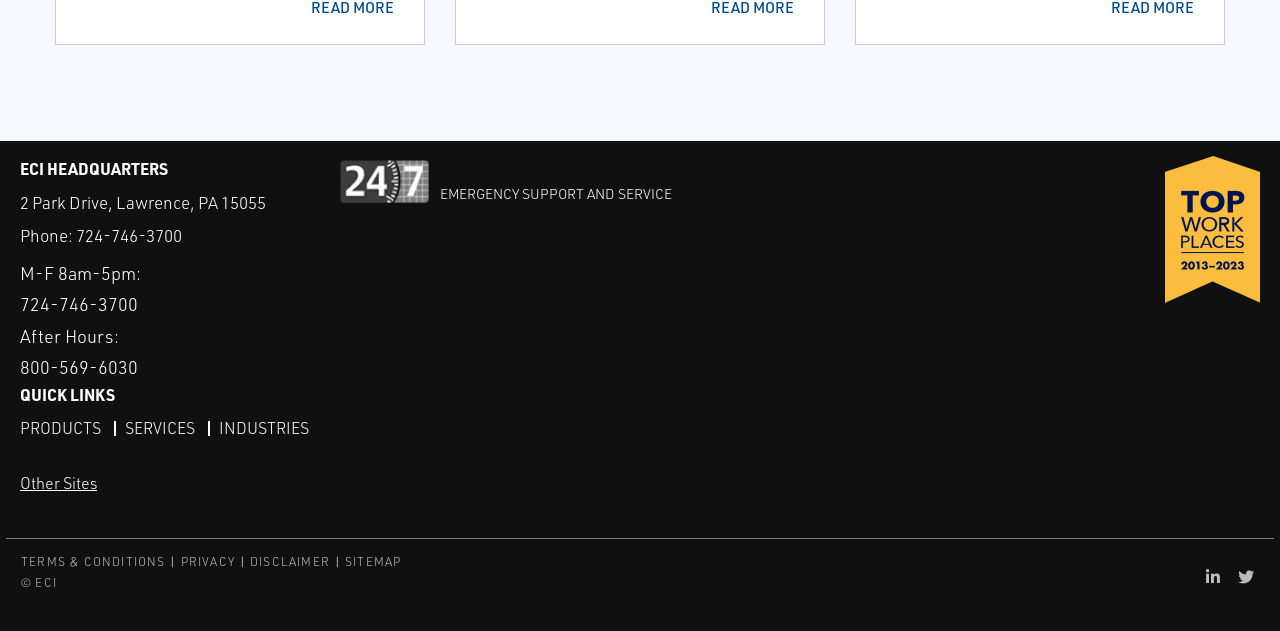Locate the bounding box coordinates of the clickable element to fulfill the following instruction: "Go to the 'Home' page". Provide the coordinates as four float numbers between 0 and 1 in the format [left, top, right, bottom].

None